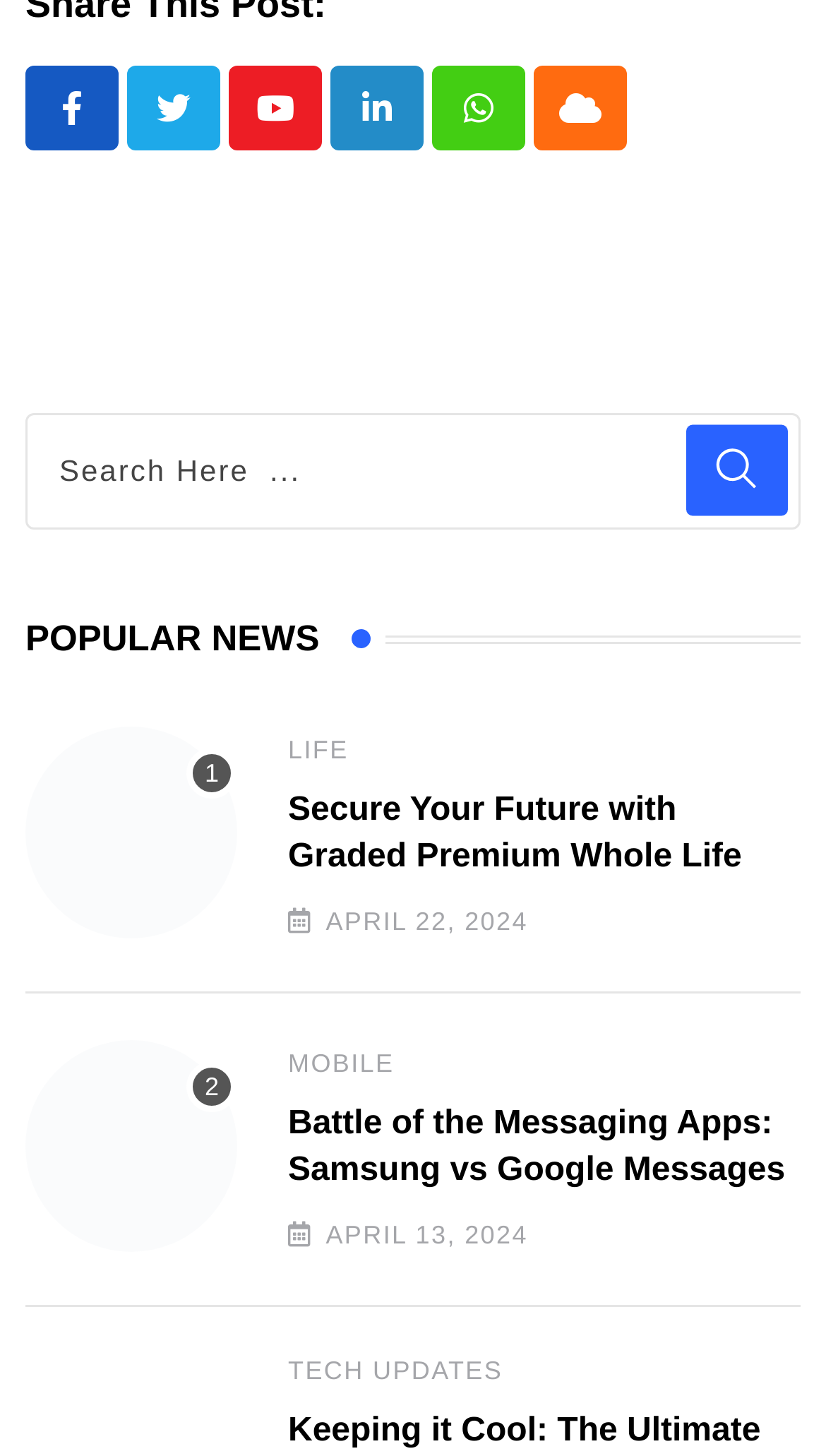Please give a one-word or short phrase response to the following question: 
What category does the article 'Secure Your Future with Graded Premium Whole Life' belong to?

LIFE